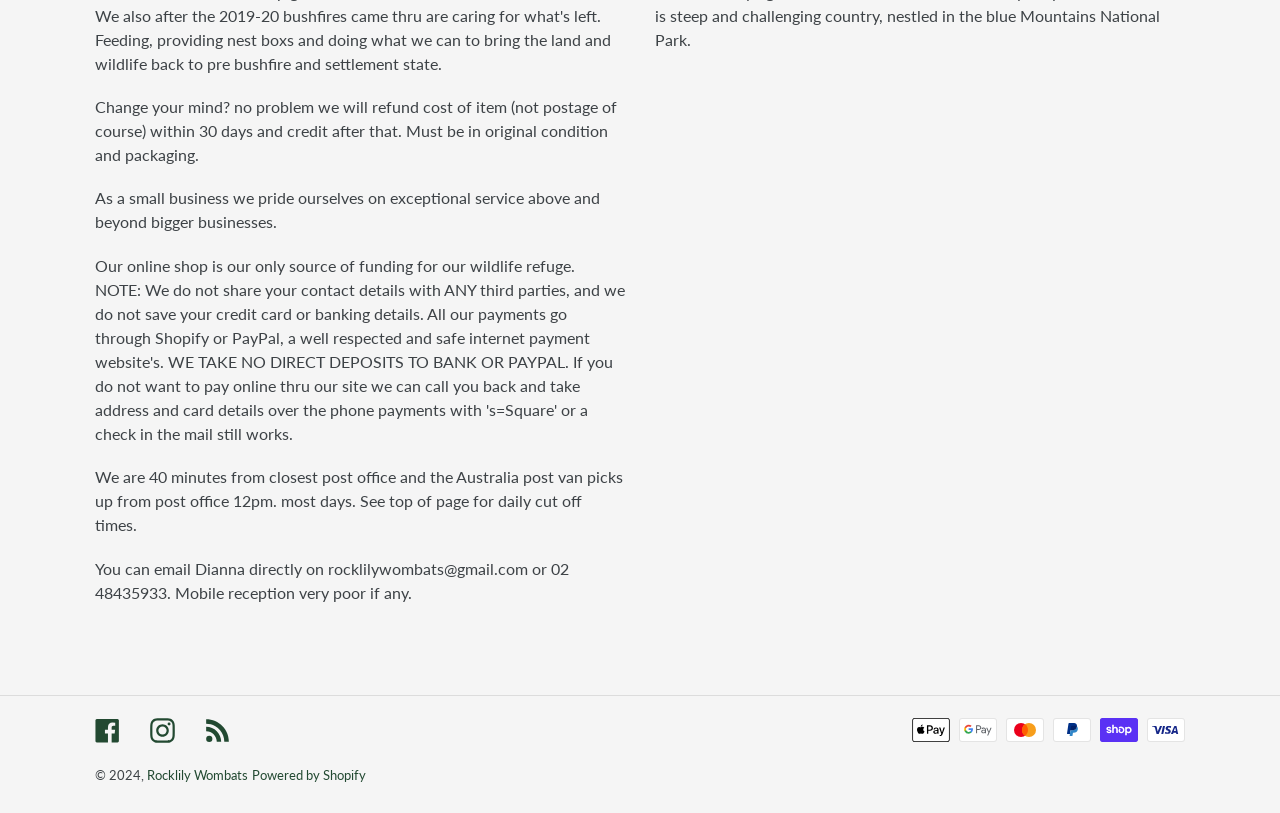Who owns the copyright?
Please provide a detailed answer to the question.

According to the StaticText element with the bounding box coordinates [0.074, 0.943, 0.115, 0.963], the copyright is owned by Rocklily Wombats, as indicated by the text '© 2024,' followed by a link to Rocklily Wombats.